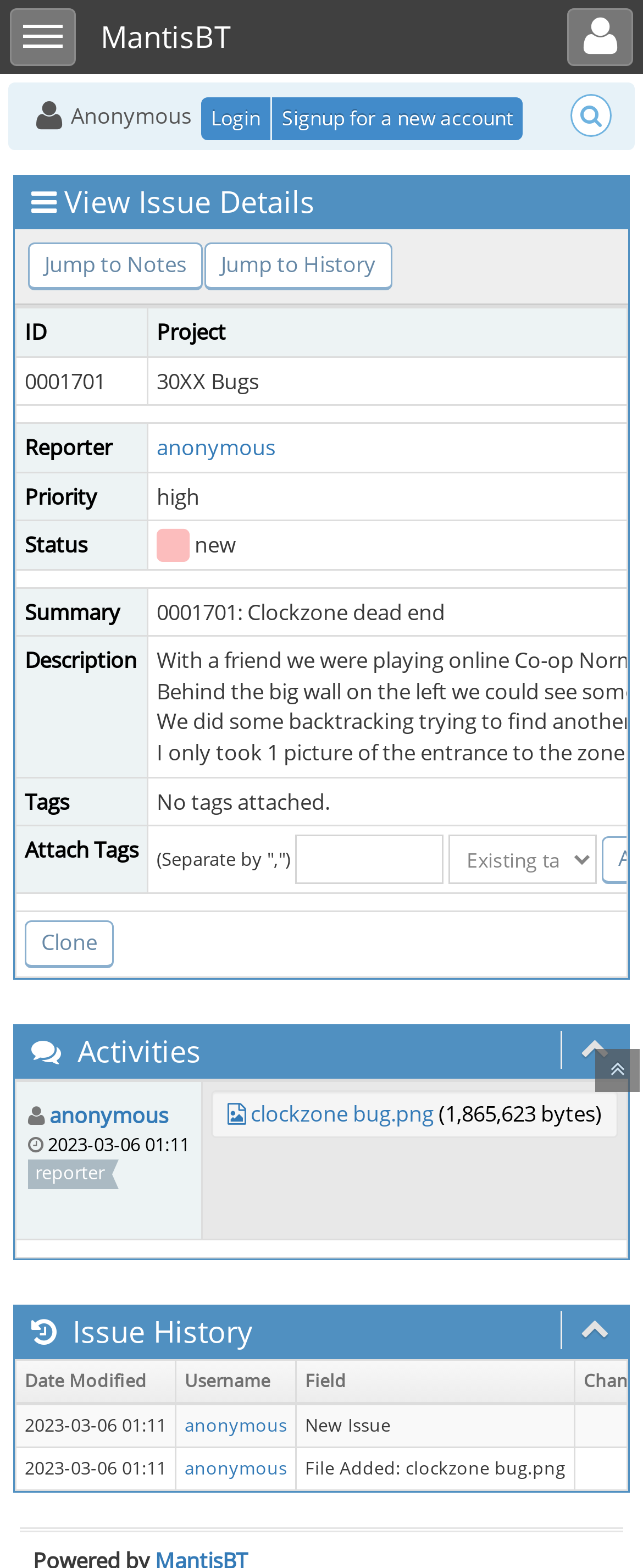Find the bounding box coordinates for the area that should be clicked to accomplish the instruction: "Toggle sidebar".

[0.015, 0.005, 0.118, 0.042]